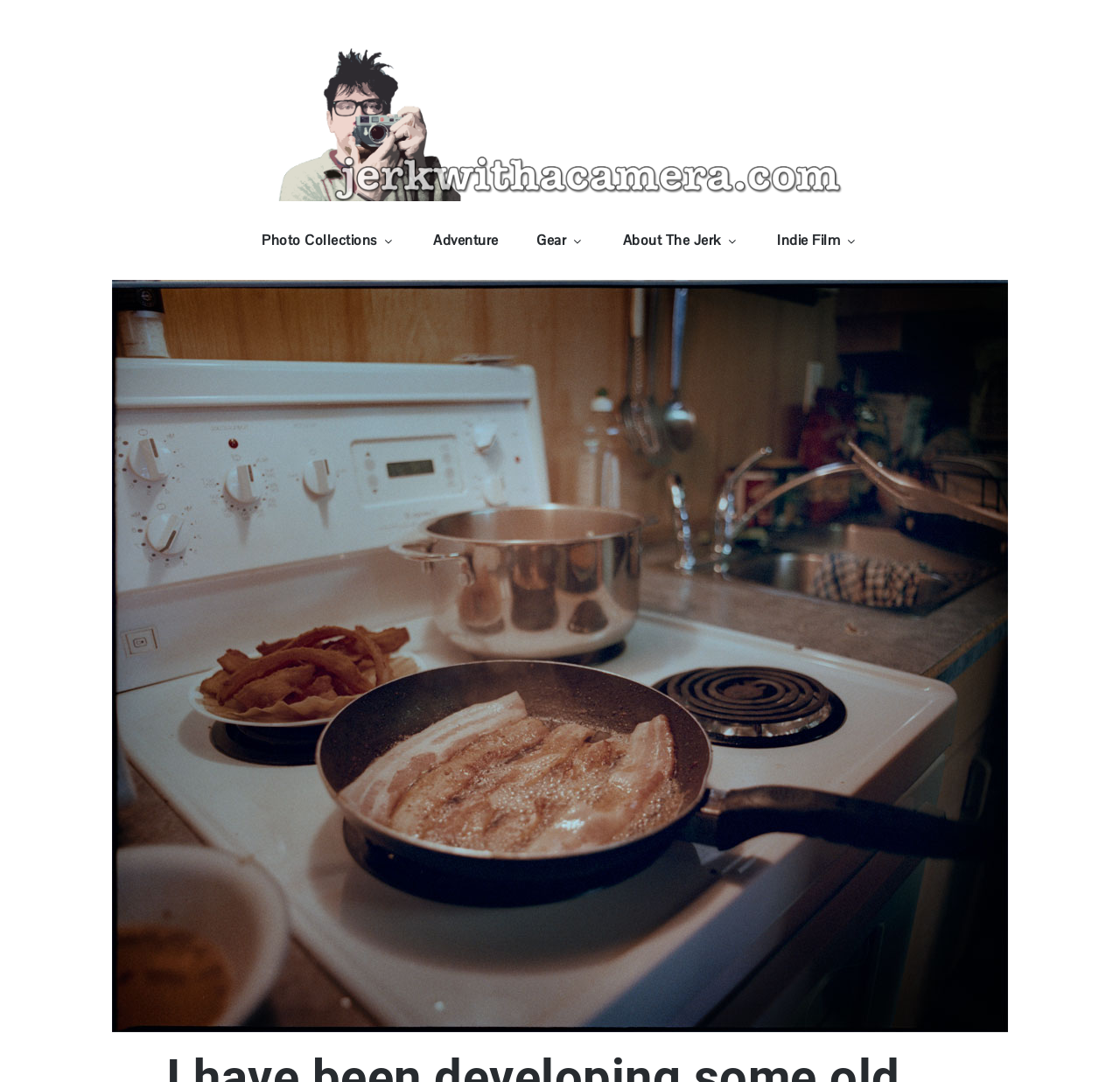What is the likely profession of the person who owns the camera?
Analyze the screenshot and provide a detailed answer to the question.

From the presence of categories like 'Indie Film' and the image related to old film development, it can be inferred that the person who owns the camera is likely a filmmaker or has an interest in filmmaking.